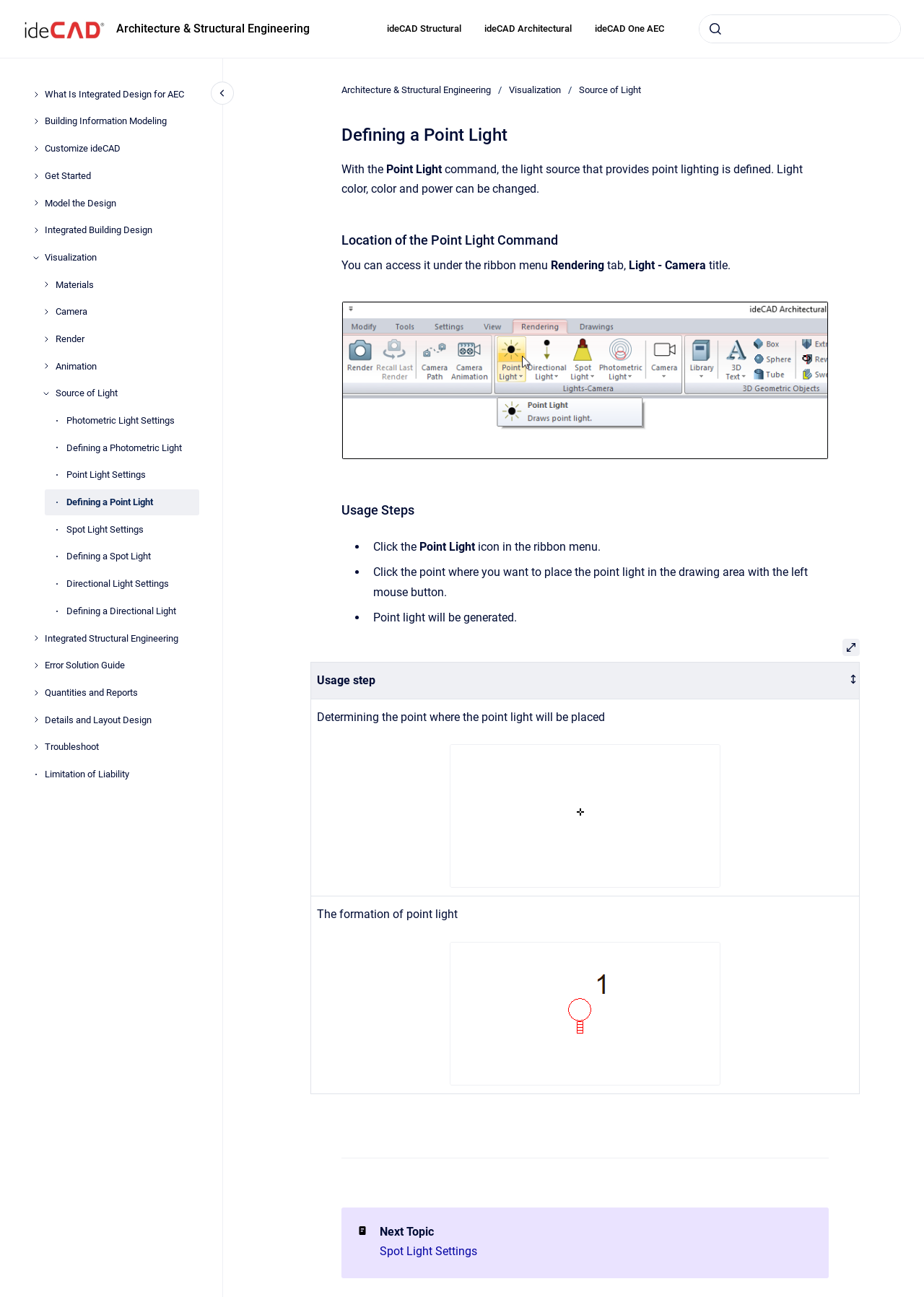Describe every aspect of the webpage in a detailed manner.

The webpage is about defining a point light in a design software. At the top, there are several links to navigate to different sections of the website, including the homepage, architecture and structural engineering, ideCAD structural, ideCAD architectural, and ideCAD one AEC. There is also a search bar on the top right corner.

Below the navigation links, there is a main navigation menu with several categories, including what is integrated design for AEC, building information modeling, customize ideCAD, get started, model the design, integrated building design, and visualization. Each category has a dropdown menu with more specific topics.

The main content of the webpage is divided into several sections. The first section explains what the point light command does, which is to define a light source that provides point lighting, and allows users to change the light color, color, and power. 

The next section provides information on where to find the point light command in the software, which is under the rendering tab, light-camera title. There is also an image that shows the location of the command, and users can click on it to open it in full screen.

The third section outlines the usage steps for the point light command, which includes clicking the point light icon in the ribbon menu.